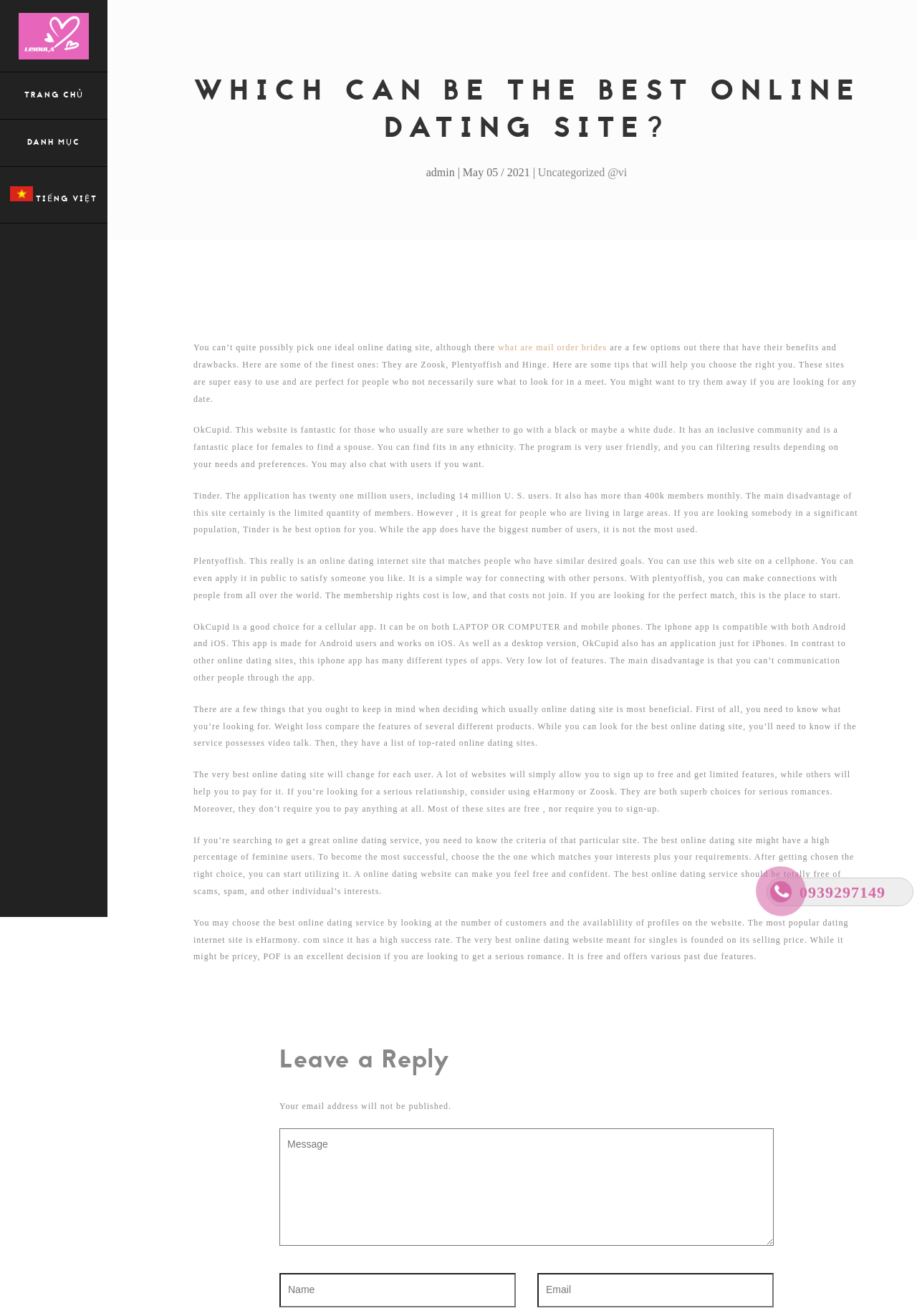Identify the bounding box coordinates of the clickable region required to complete the instruction: "Read about what are mail order brides". The coordinates should be given as four float numbers within the range of 0 and 1, i.e., [left, top, right, bottom].

[0.543, 0.26, 0.662, 0.268]